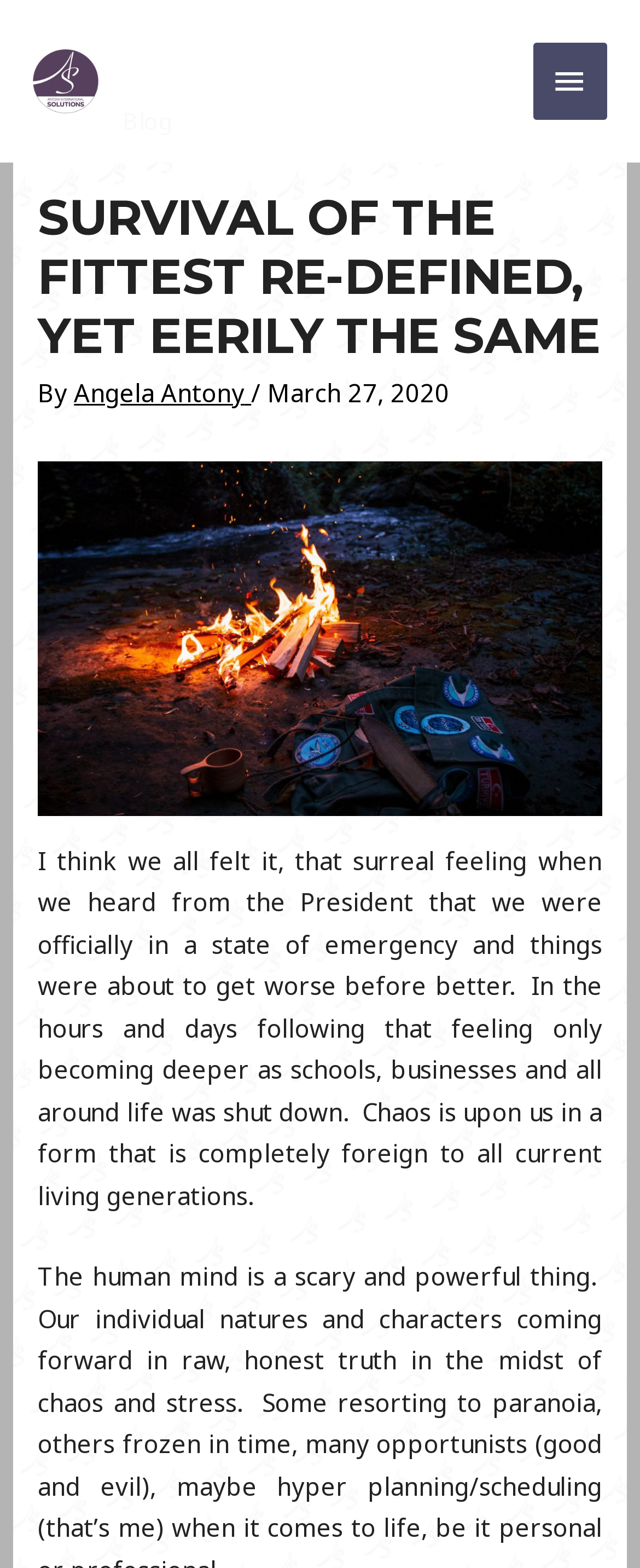Please provide a brief answer to the following inquiry using a single word or phrase:
When was the article published?

March 27, 2020